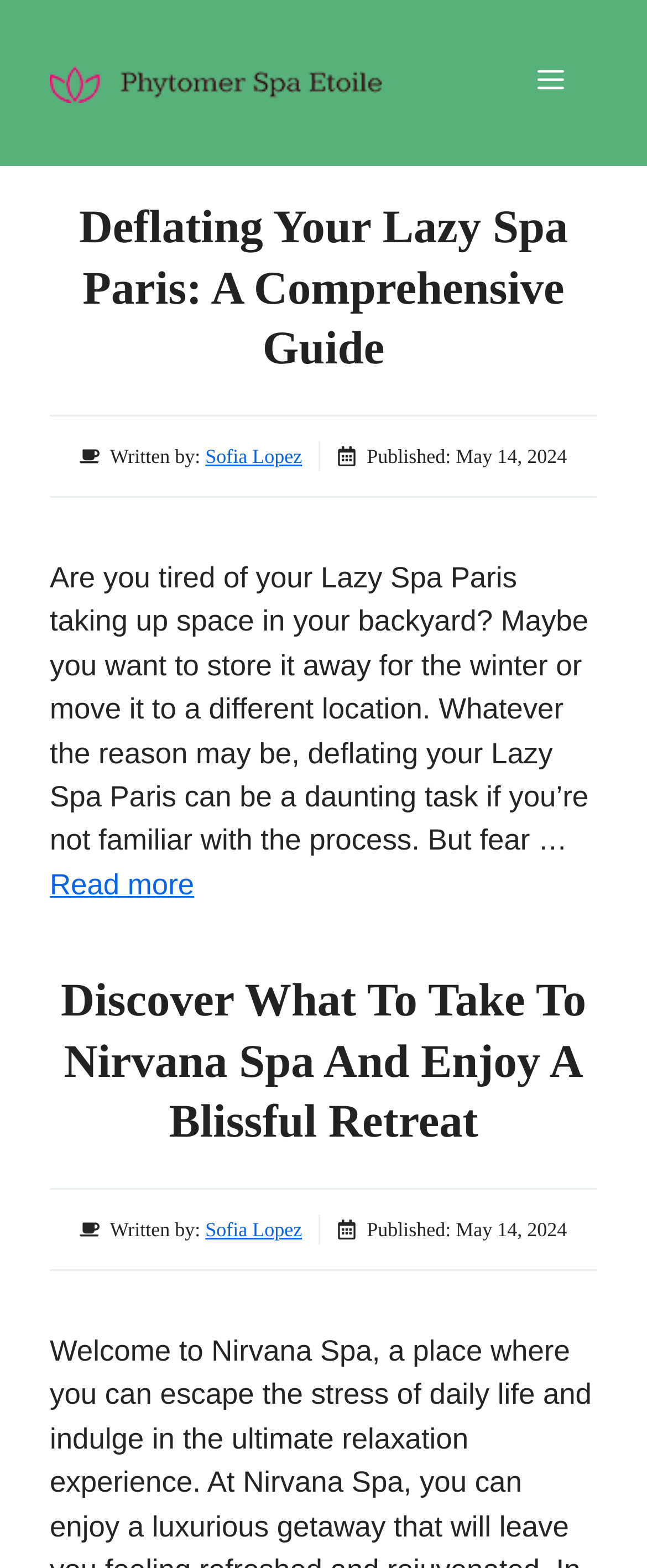Give a full account of the webpage's elements and their arrangement.

This webpage is about wellbeing and spa-related topics. At the top, there is a banner that spans the entire width of the page, containing a link to "Phytomer Spa Etoile" with an accompanying image. To the right of the banner, there is a navigation menu toggle button labeled "Menu".

Below the banner, there are two main article sections. The first article has a heading "Deflating Your Lazy Spa Paris: A Comprehensive Guide" and is written by Sofia Lopez, published on May 14, 2024. The article begins with a brief introduction to the topic, followed by a "Read more" link.

The second article is located below the first one, with a heading "Discover What To Take To Nirvana Spa And Enjoy A Blissful Retreat". This article is also written by Sofia Lopez and published on the same date. The article starts with a brief introduction, but the rest of the content is not immediately visible.

There are no images within the article sections, but there is an image associated with the "Phytomer Spa Etoile" link at the top of the page. Overall, the webpage has a clean and organized structure, with clear headings and concise text.